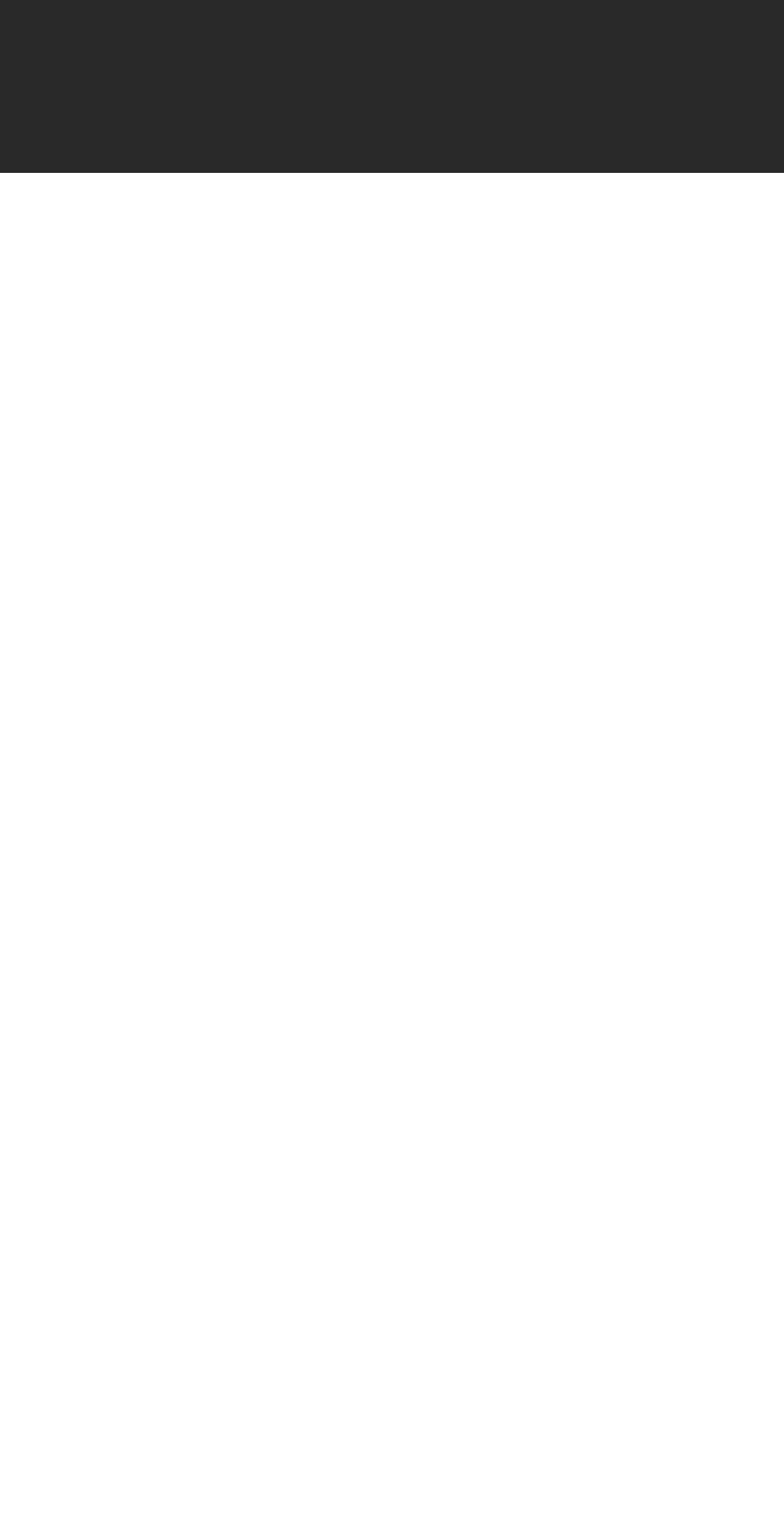Mark the bounding box of the element that matches the following description: "".

[0.504, 0.644, 0.607, 0.697]